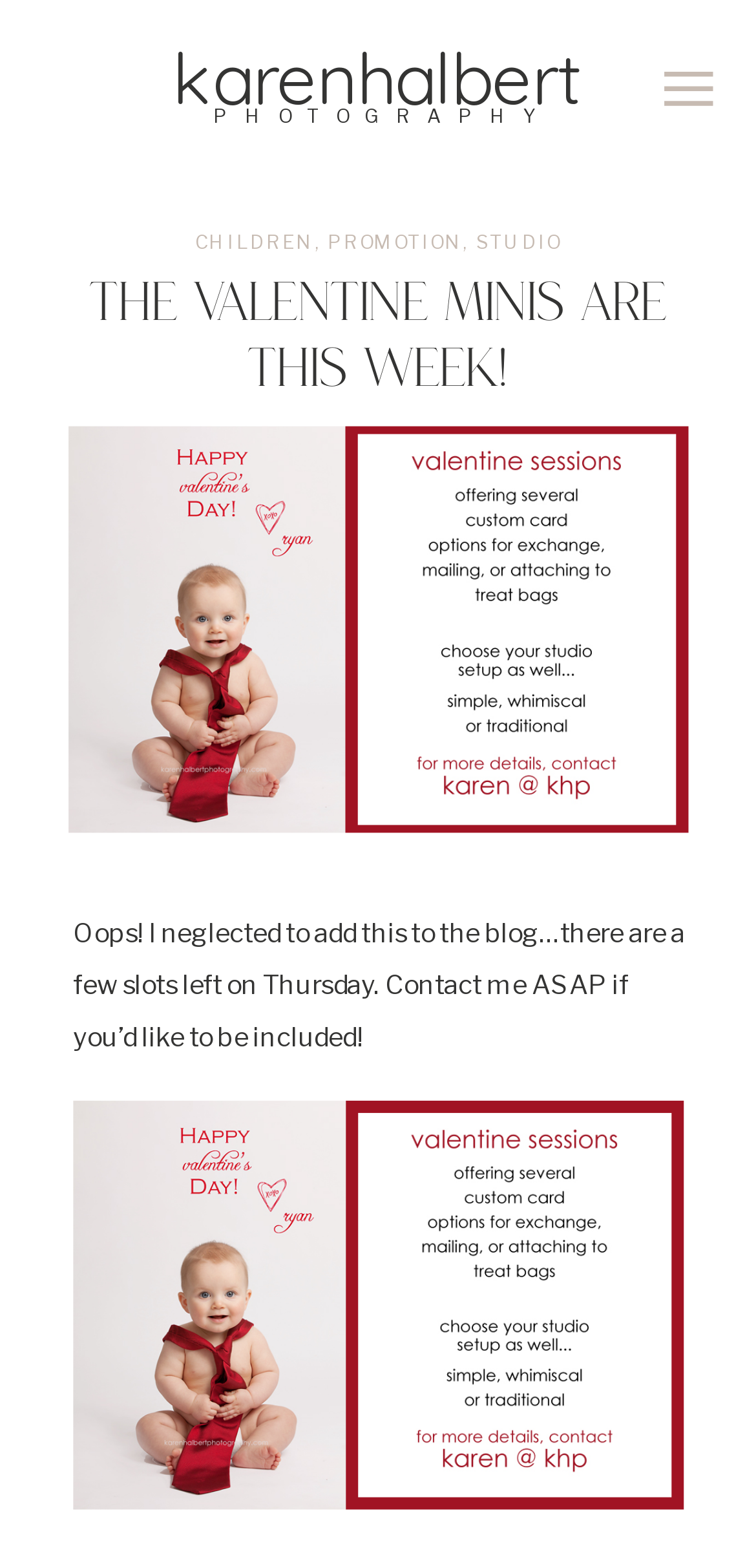Please give a succinct answer to the question in one word or phrase:
What is the photographer's name?

Karen Halbert